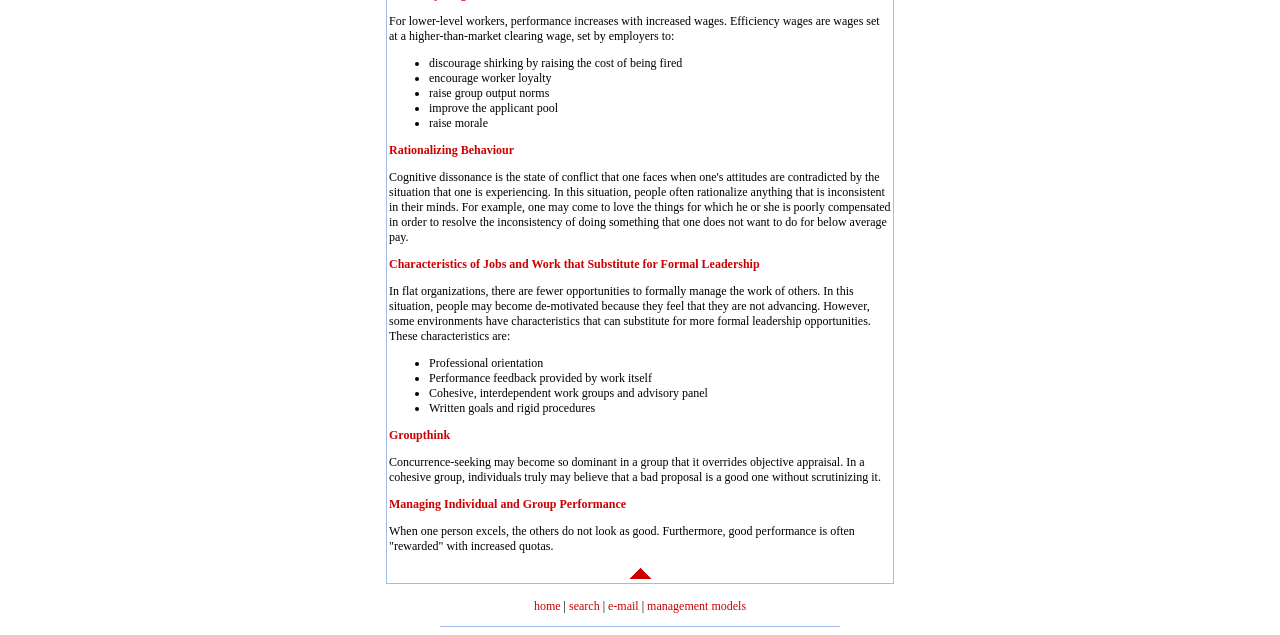What is the text above the link 'management models'?
Based on the image, give a concise answer in the form of a single word or short phrase.

home | search | e-mail |